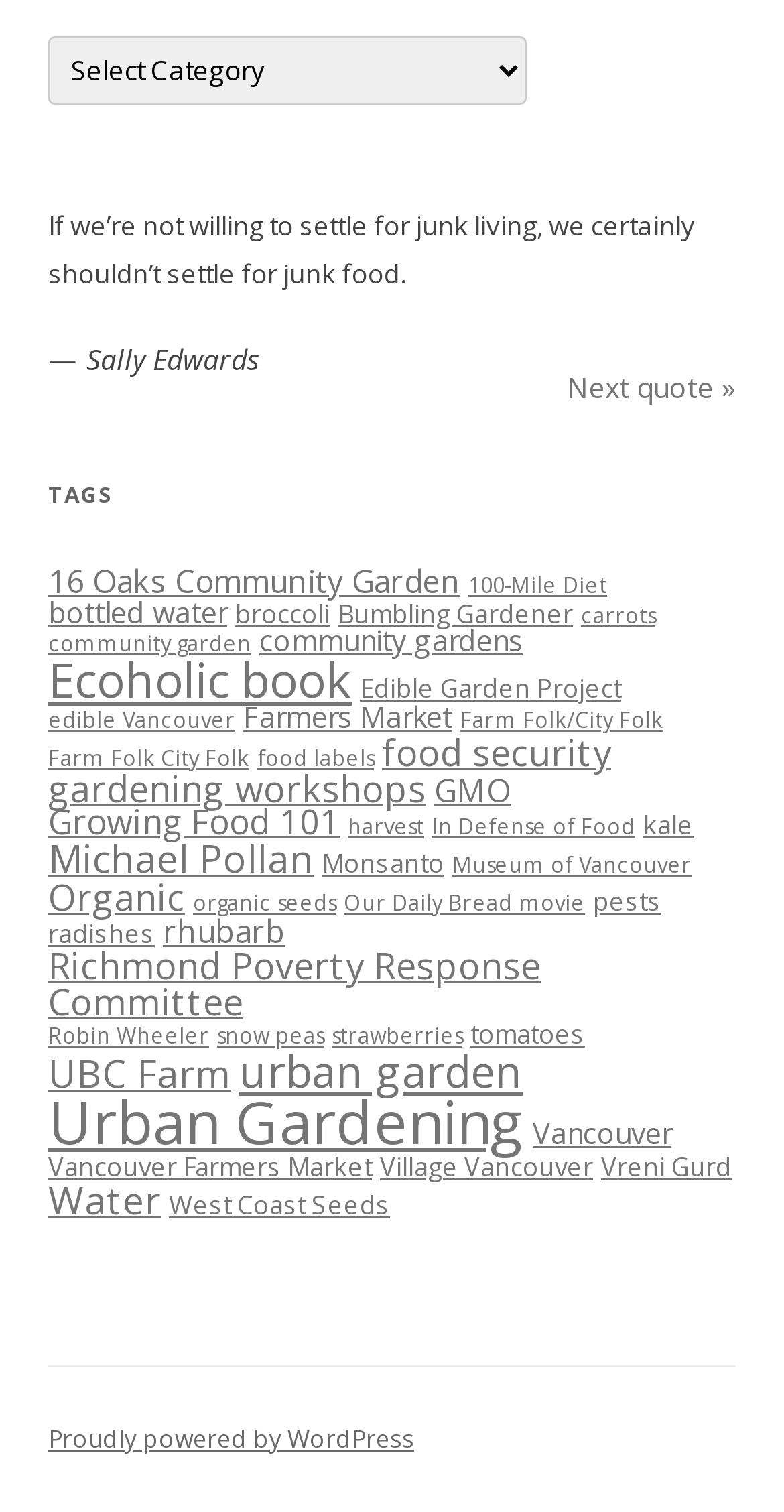Given the content of the image, can you provide a detailed answer to the question?
What is the next action?

The webpage provides a link to navigate to the next quote, which is labeled as 'Next quote »'.